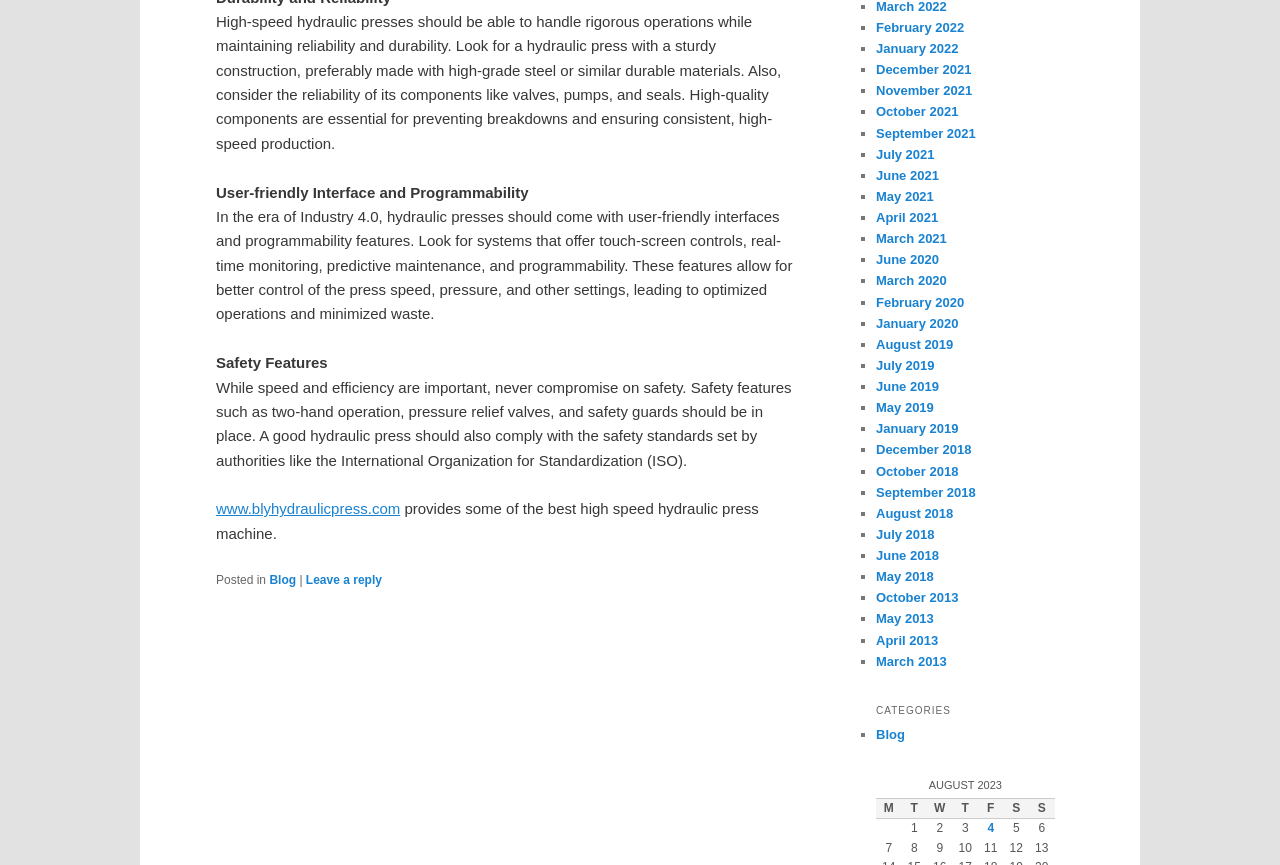Locate the bounding box coordinates of the element that should be clicked to execute the following instruction: "Click the link to visit the website".

[0.169, 0.579, 0.313, 0.598]